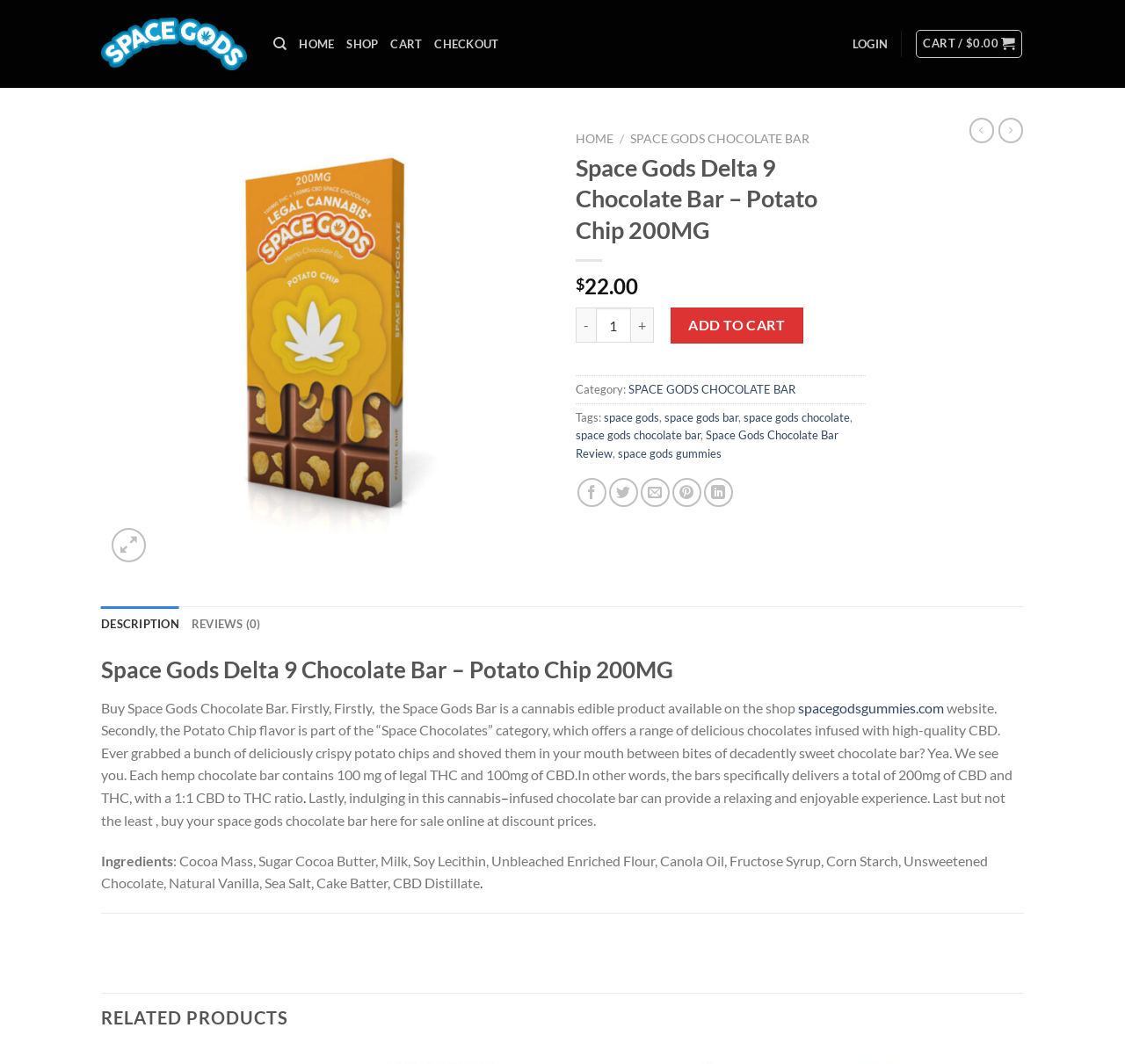Please provide the bounding box coordinates for the element that needs to be clicked to perform the instruction: "Click on the 'facebook' link". The coordinates must consist of four float numbers between 0 and 1, formatted as [left, top, right, bottom].

None